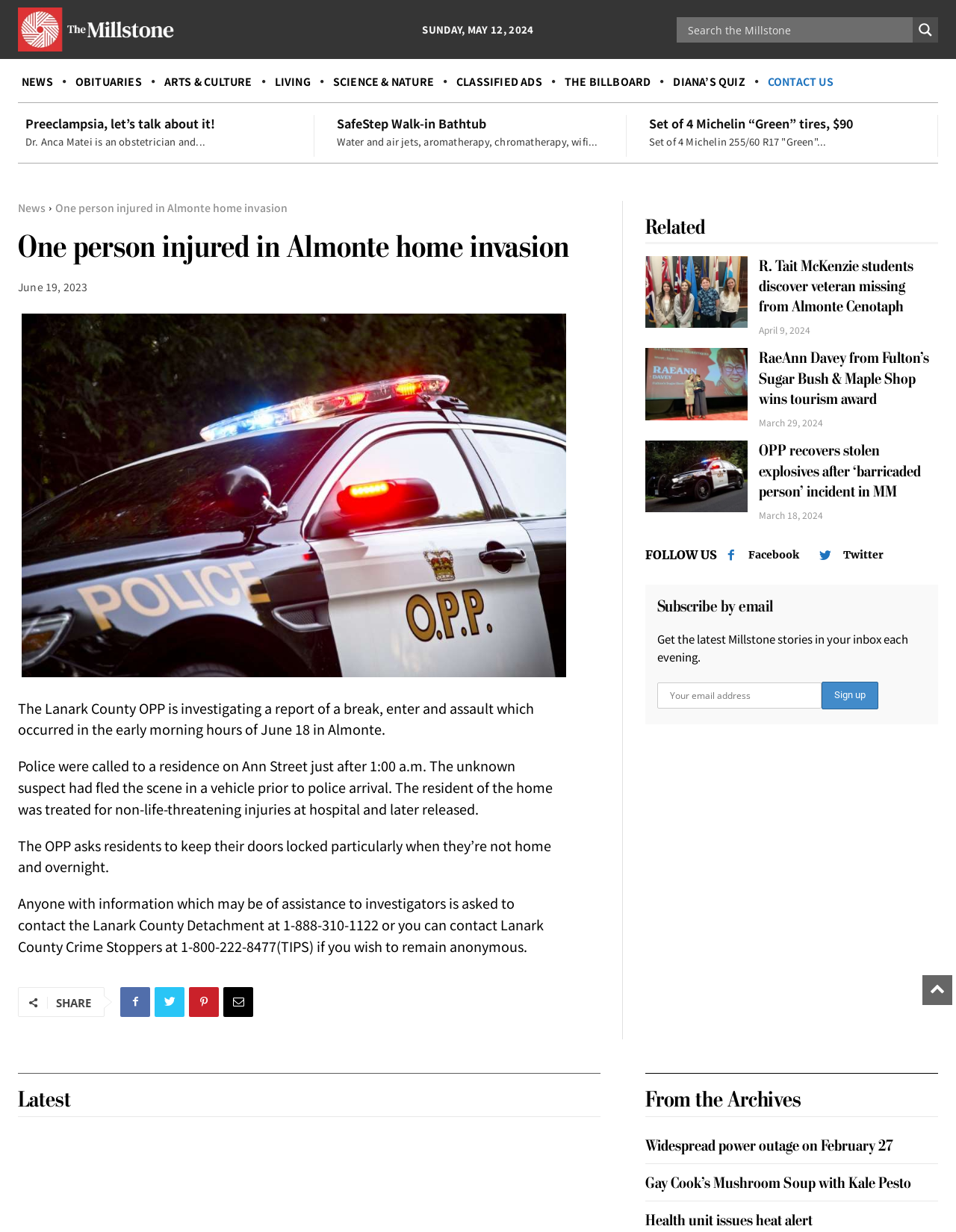Please find the bounding box coordinates of the element that needs to be clicked to perform the following instruction: "Search for something". The bounding box coordinates should be four float numbers between 0 and 1, represented as [left, top, right, bottom].

[0.72, 0.014, 0.951, 0.034]